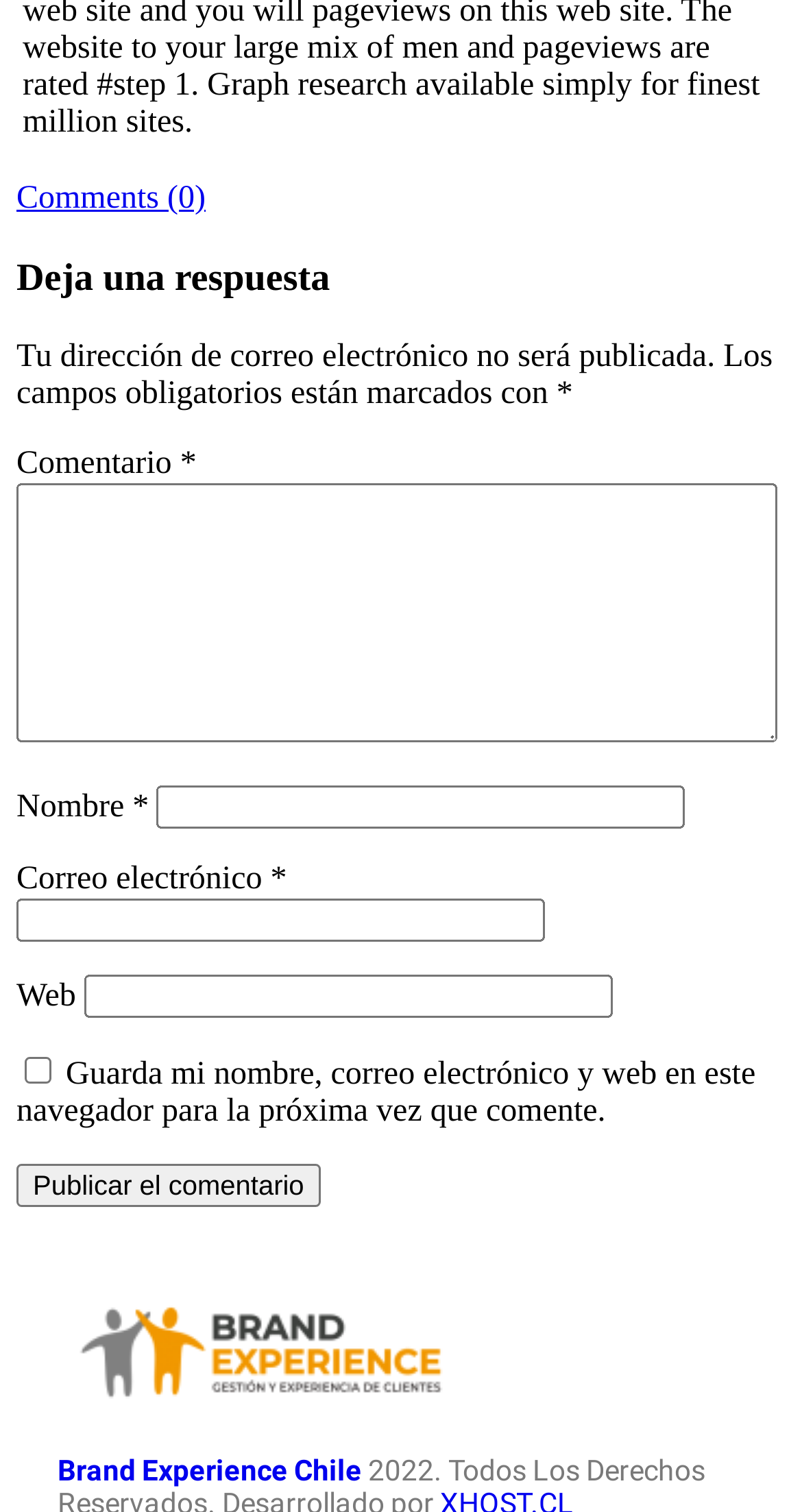Pinpoint the bounding box coordinates of the element to be clicked to execute the instruction: "Check the save information checkbox".

[0.031, 0.7, 0.064, 0.717]